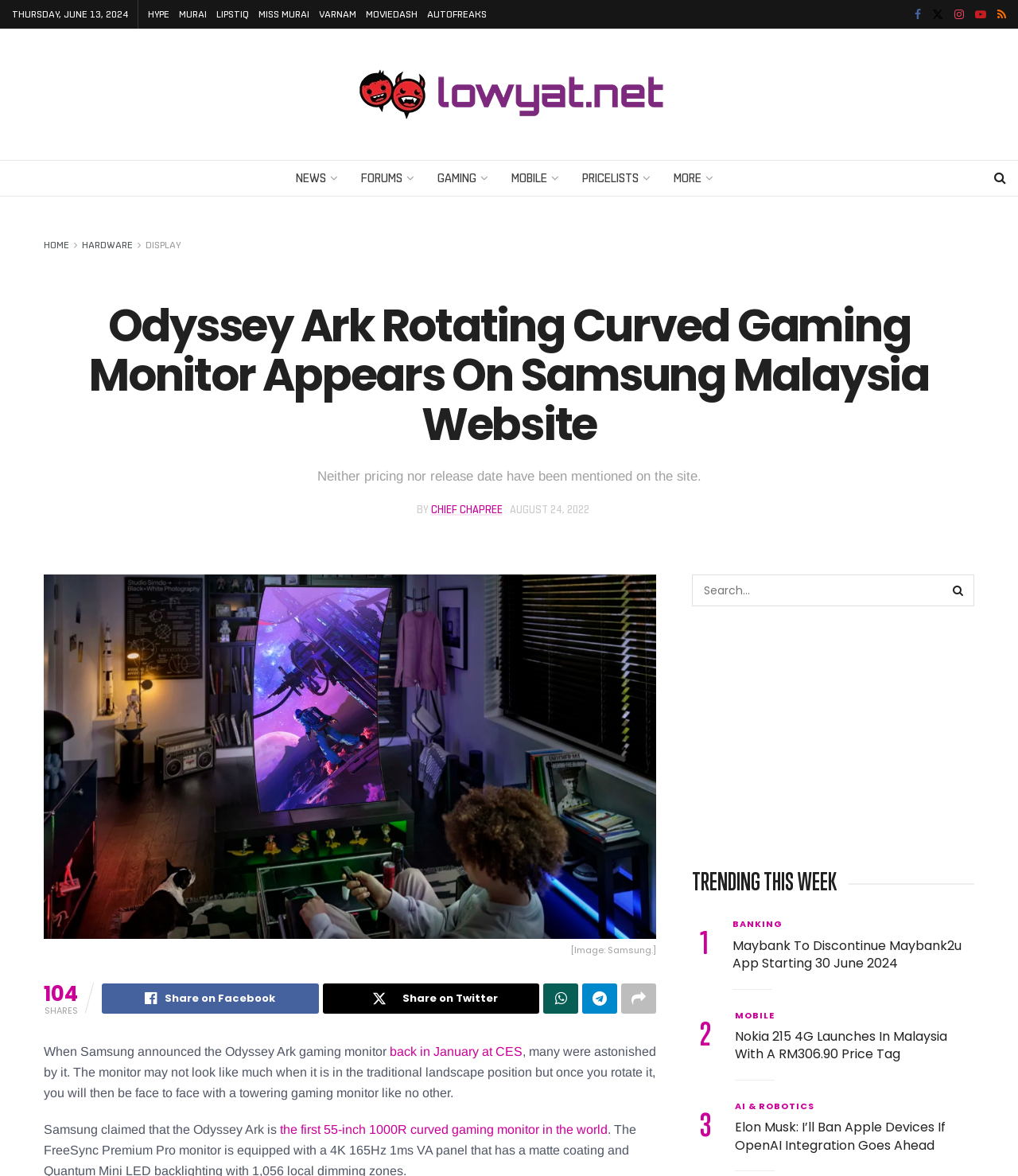What is the name of the gaming monitor?
Answer the question with as much detail as you can, using the image as a reference.

I found the name of the gaming monitor by reading the heading 'Odyssey Ark Rotating Curved Gaming Monitor Appears On Samsung Malaysia Website' and also by looking at the image caption 'Samsung Odyssey Ark'.